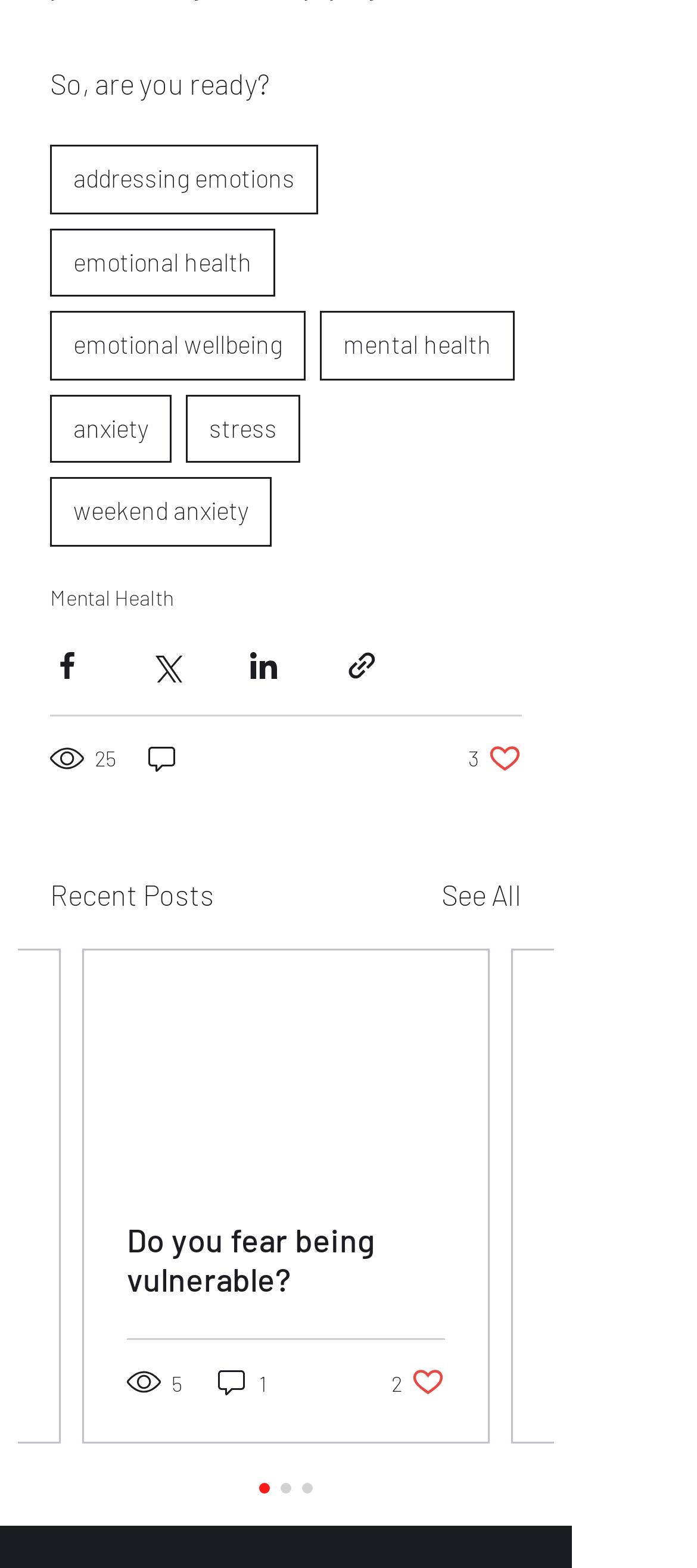Select the bounding box coordinates of the element I need to click to carry out the following instruction: "Click on the 'Do you fear being vulnerable?' link".

[0.182, 0.778, 0.638, 0.828]